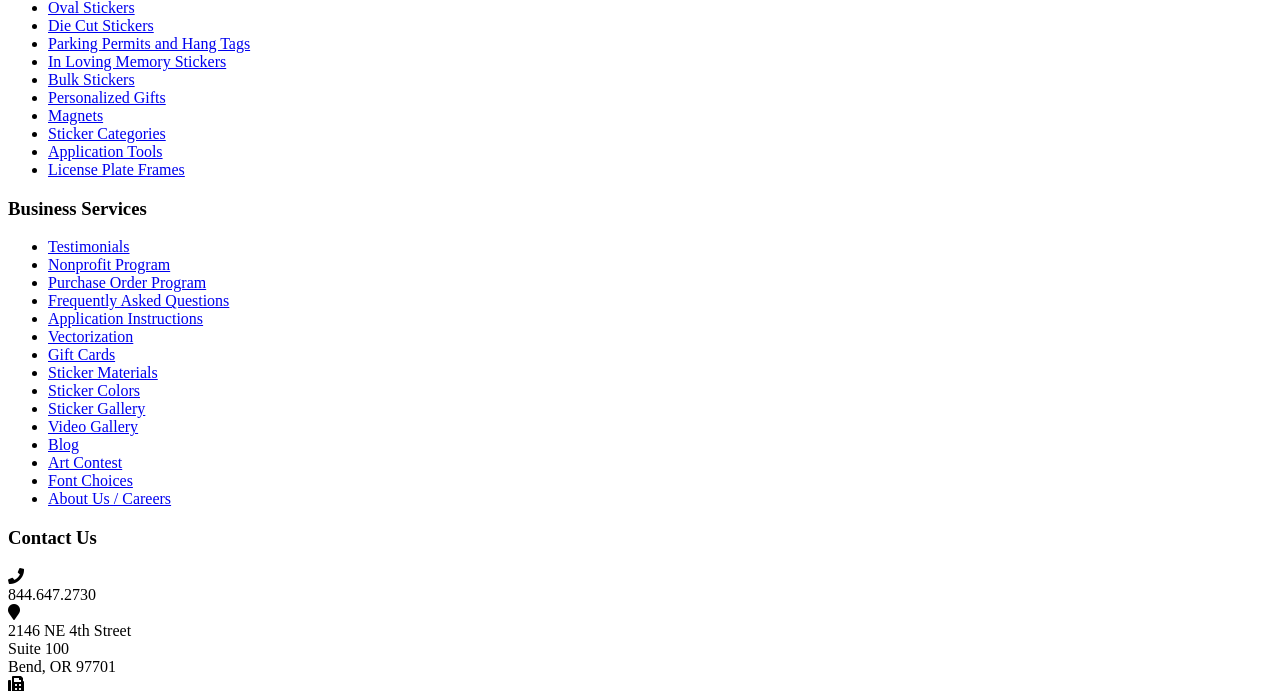Identify the bounding box coordinates of the area you need to click to perform the following instruction: "Read Testimonials".

[0.038, 0.345, 0.101, 0.369]